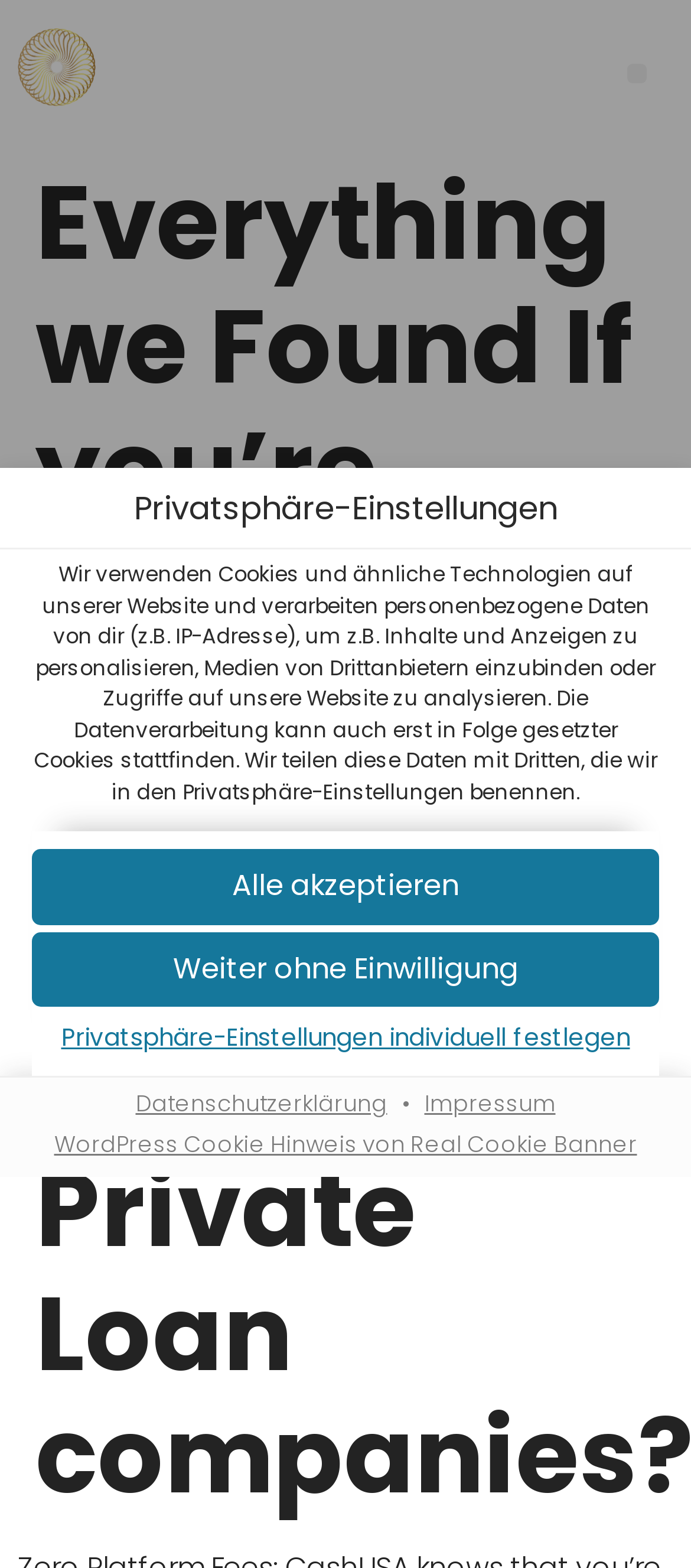What is the purpose of the webpage?
Based on the visual, give a brief answer using one word or a short phrase.

Compare private loan companies